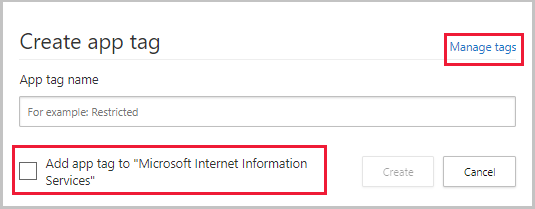What happens when the 'Create' button is clicked?
Can you give a detailed and elaborate answer to the question?

The 'Create' button is positioned on the right side of the interface, and when clicked, it confirms the creation of the new app tag, which will likely be added to the system and become available for use, based on the provided information and selected options.